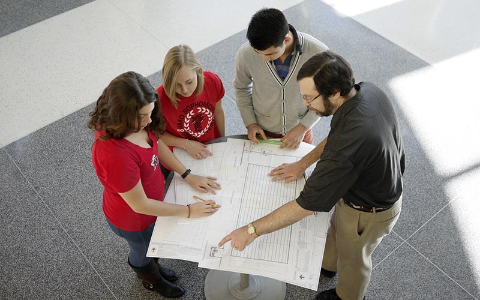Create a detailed narrative of what is happening in the image.

In this engaging scene, four individuals gather around a large set of architectural or engineering plans, intensely collaborating on their project. The group consists of three students and one instructor, all focused on discussing various aspects of the blueprints laid out before them. The students appear eager and attentive, with one wearing a bright red shirt that suggests school spirit. The instructor, dressed in a dark shirt and glasses, points at the plans, providing guidance and insights. The setting offers a modern, well-lit atmosphere, indicative of a university environment like the A. James Clark School of Engineering at the University of Maryland, where innovation and teamwork are encouraged in fields such as fire protection engineering. This image beautifully captures the essence of collaboration and education in an engineering context.